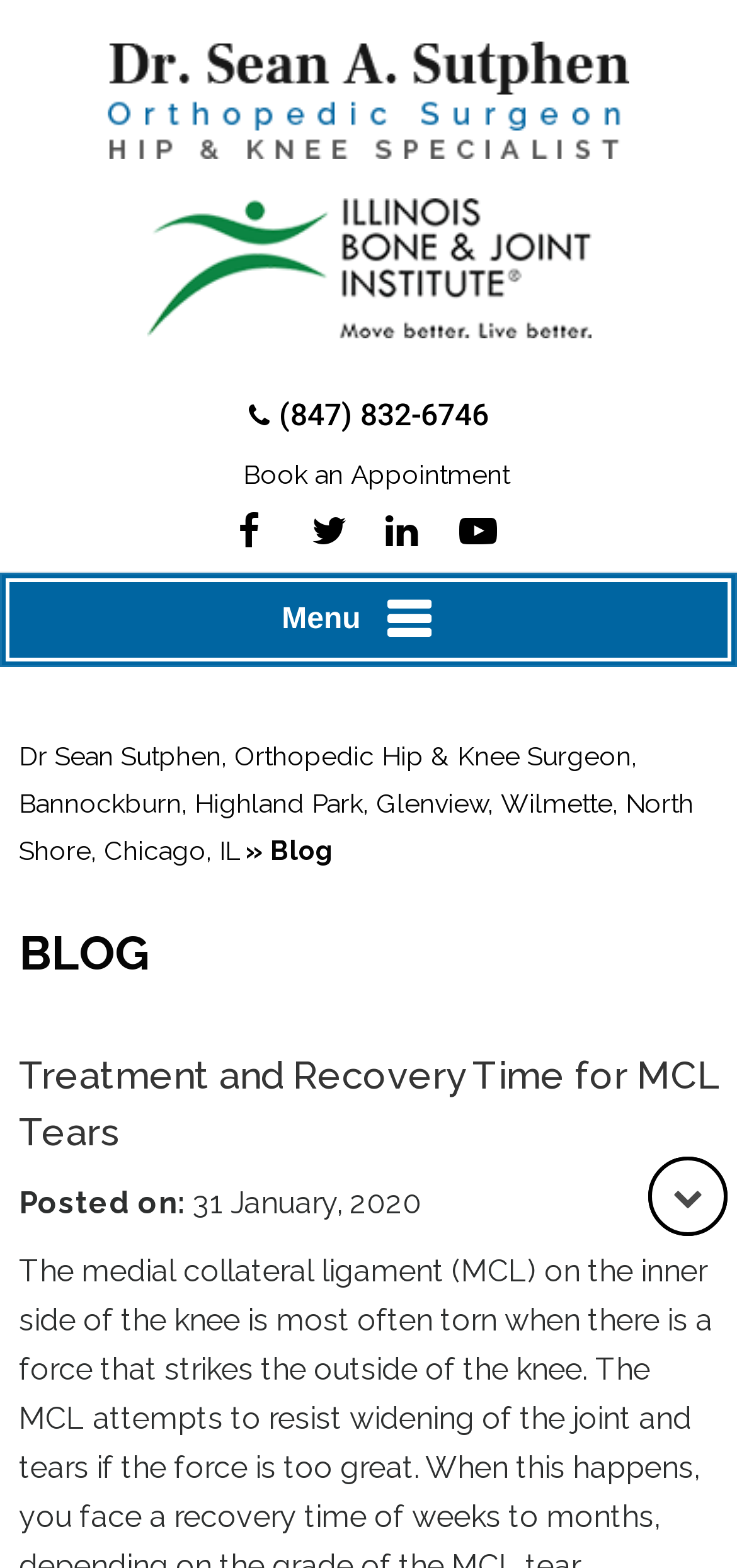Identify the bounding box coordinates for the element you need to click to achieve the following task: "Read the blog post about MCL Tears". The coordinates must be four float values ranging from 0 to 1, formatted as [left, top, right, bottom].

[0.026, 0.672, 0.974, 0.737]